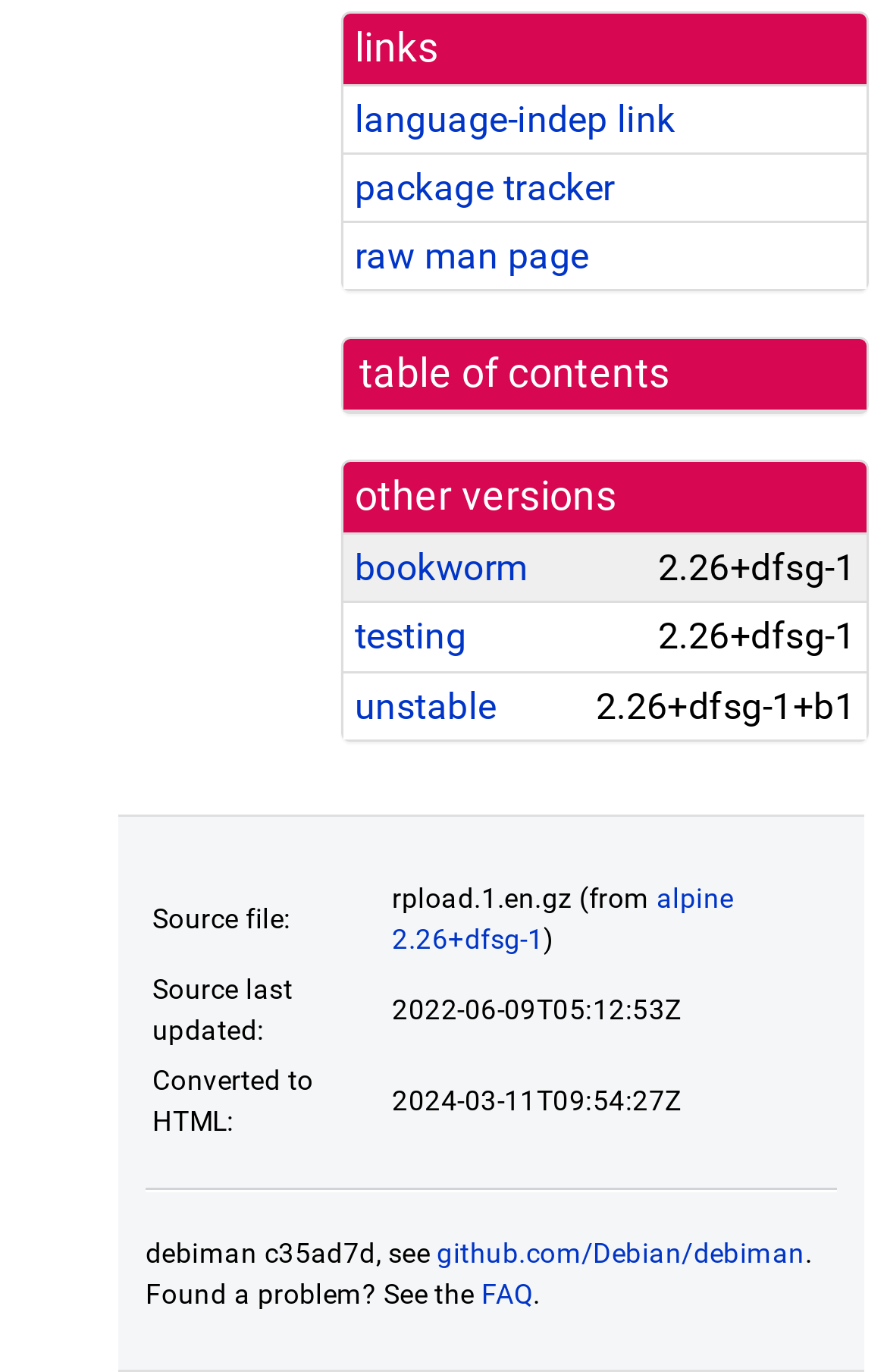Please find the bounding box coordinates of the section that needs to be clicked to achieve this instruction: "expand the 'table of contents' details".

[0.387, 0.248, 0.977, 0.299]